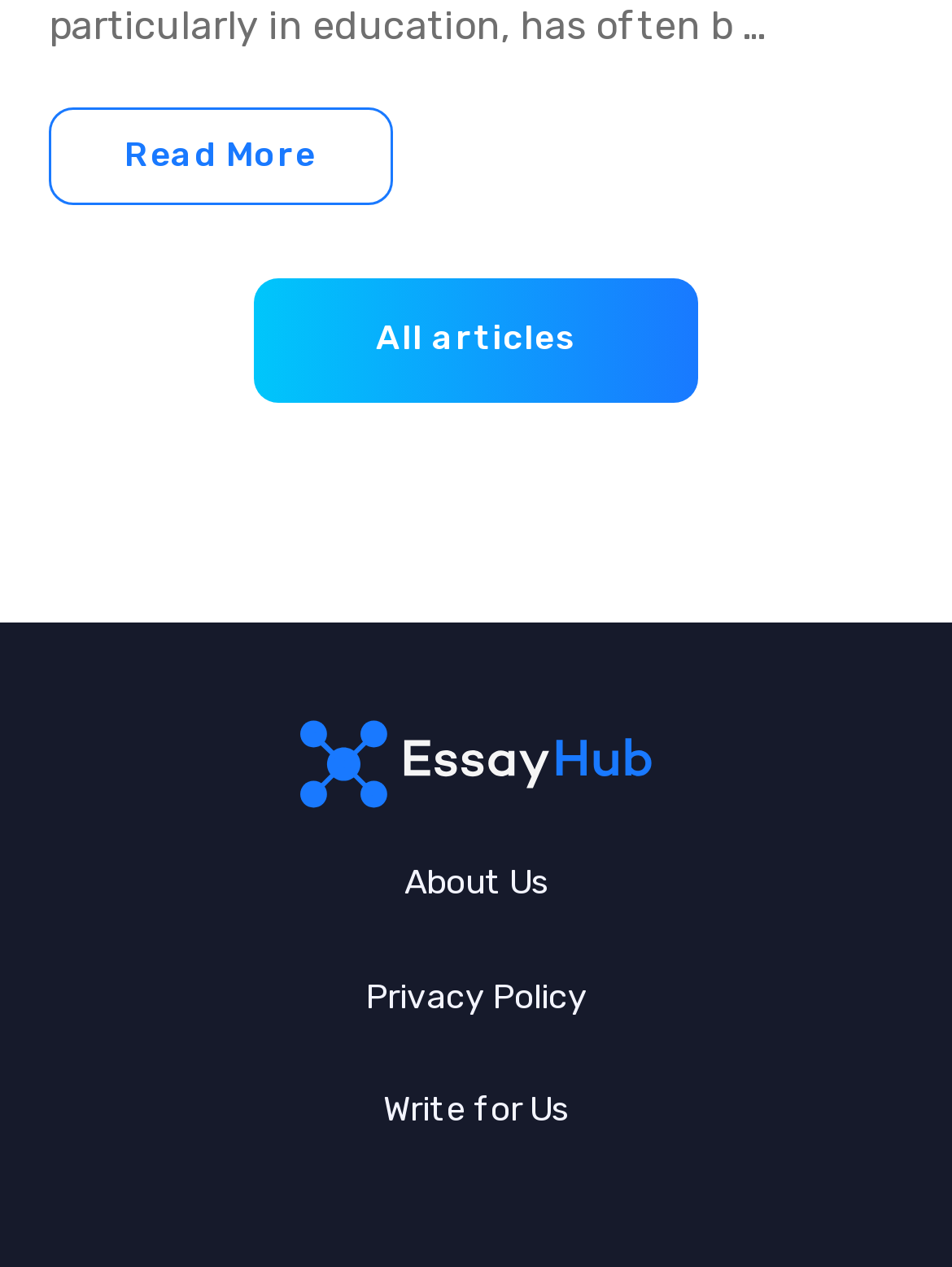How many links are there in total?
Look at the image and answer the question with a single word or phrase.

6